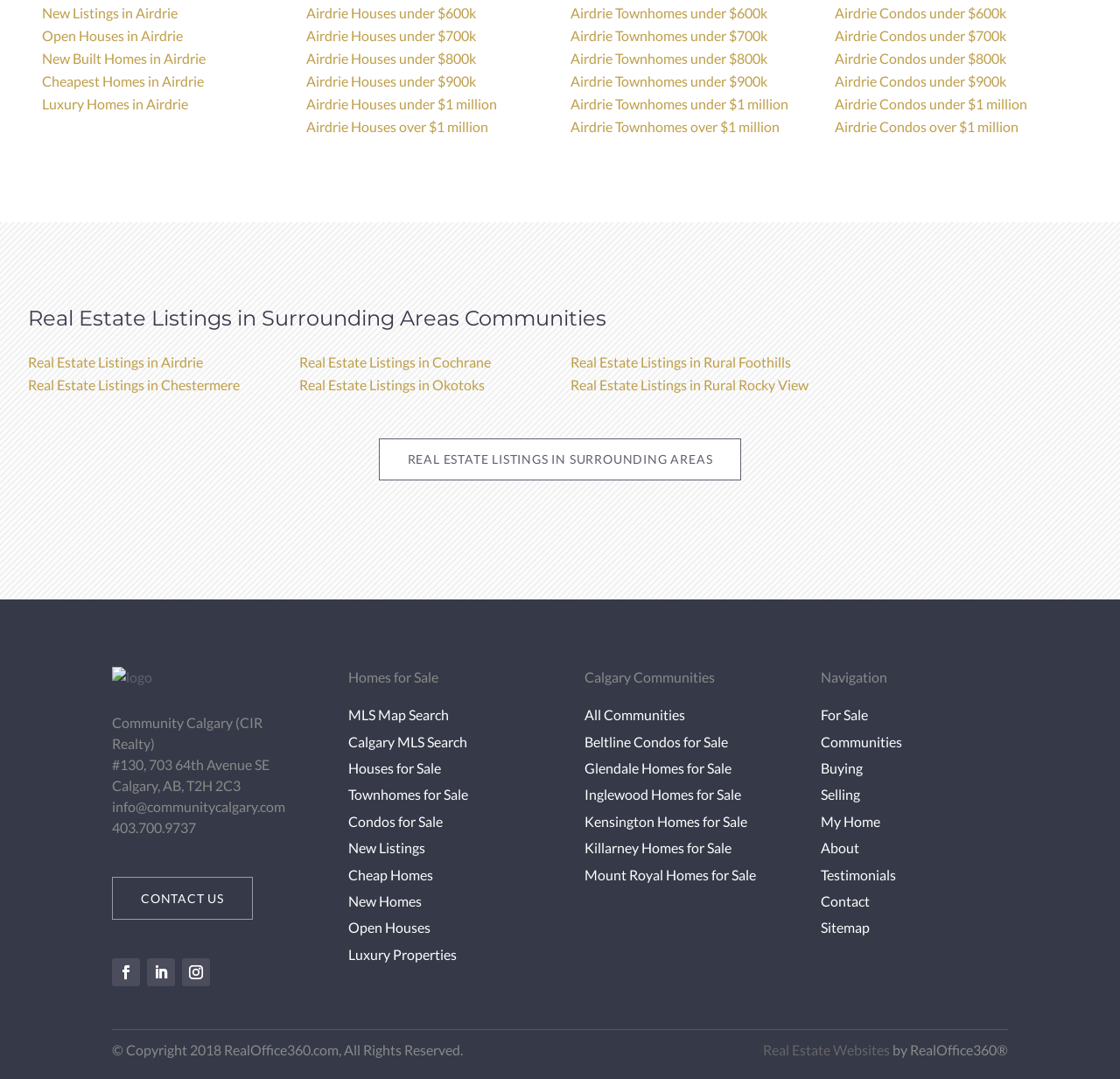What is the location of the real estate company?
Refer to the image and provide a thorough answer to the question.

I found the answer by looking at the contact information section at the bottom of the page, where the address is listed as #130, 703 64th Avenue SE, Calgary, AB, T2H 2C3.